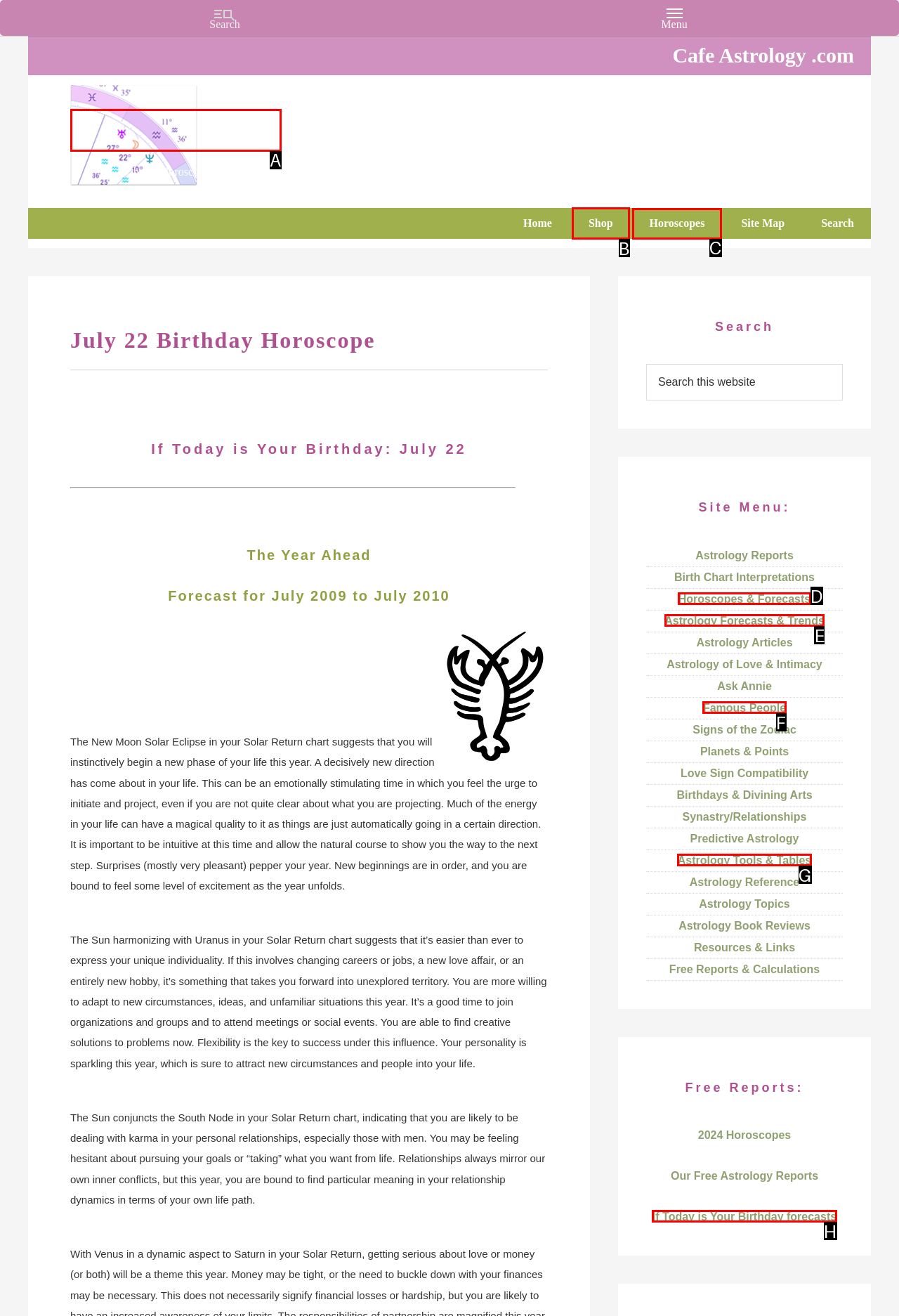Which HTML element should be clicked to perform the following task: Click on the 'Shop' link
Reply with the letter of the appropriate option.

B